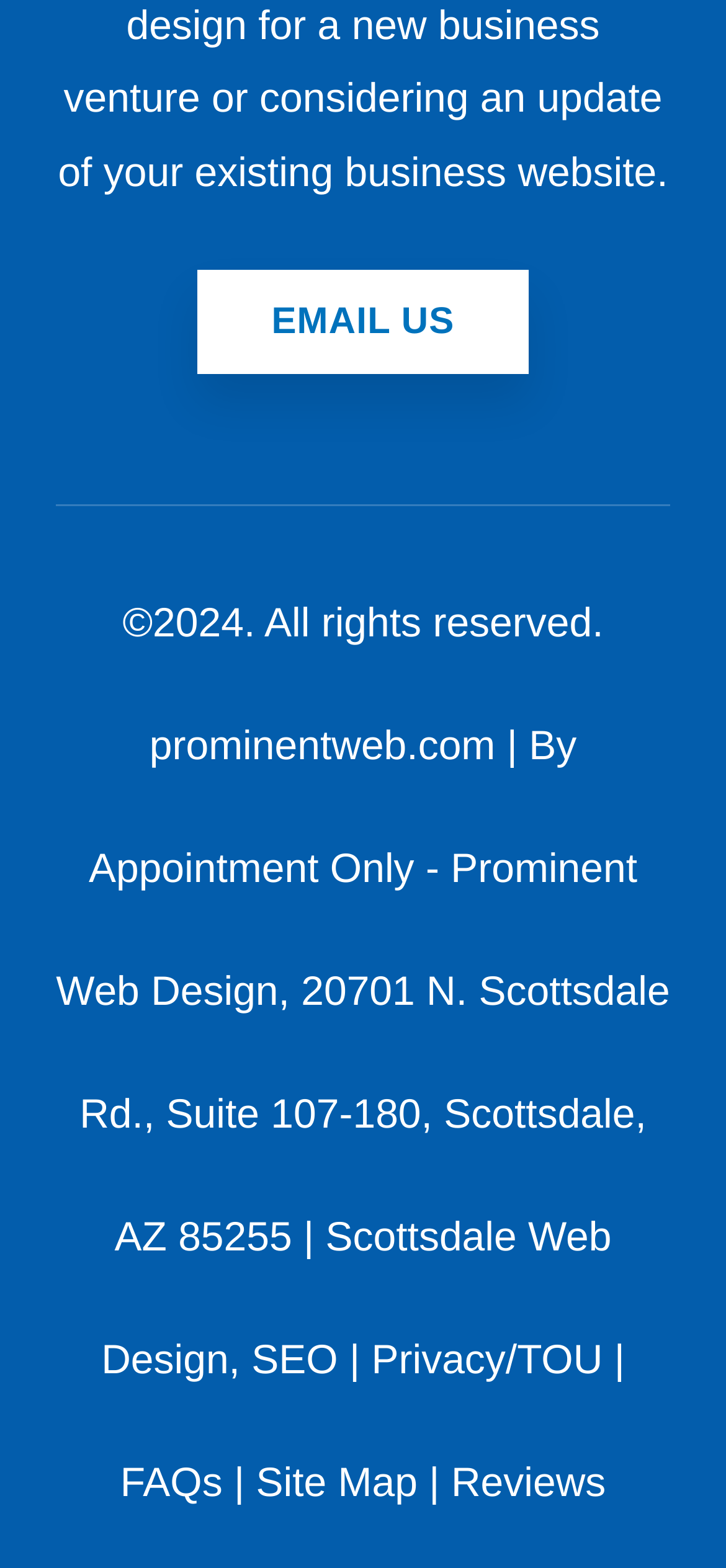Based on the element description Site Map, identify the bounding box of the UI element in the given webpage screenshot. The coordinates should be in the format (top-left x, top-left y, bottom-right x, bottom-right y) and must be between 0 and 1.

[0.353, 0.93, 0.575, 0.959]